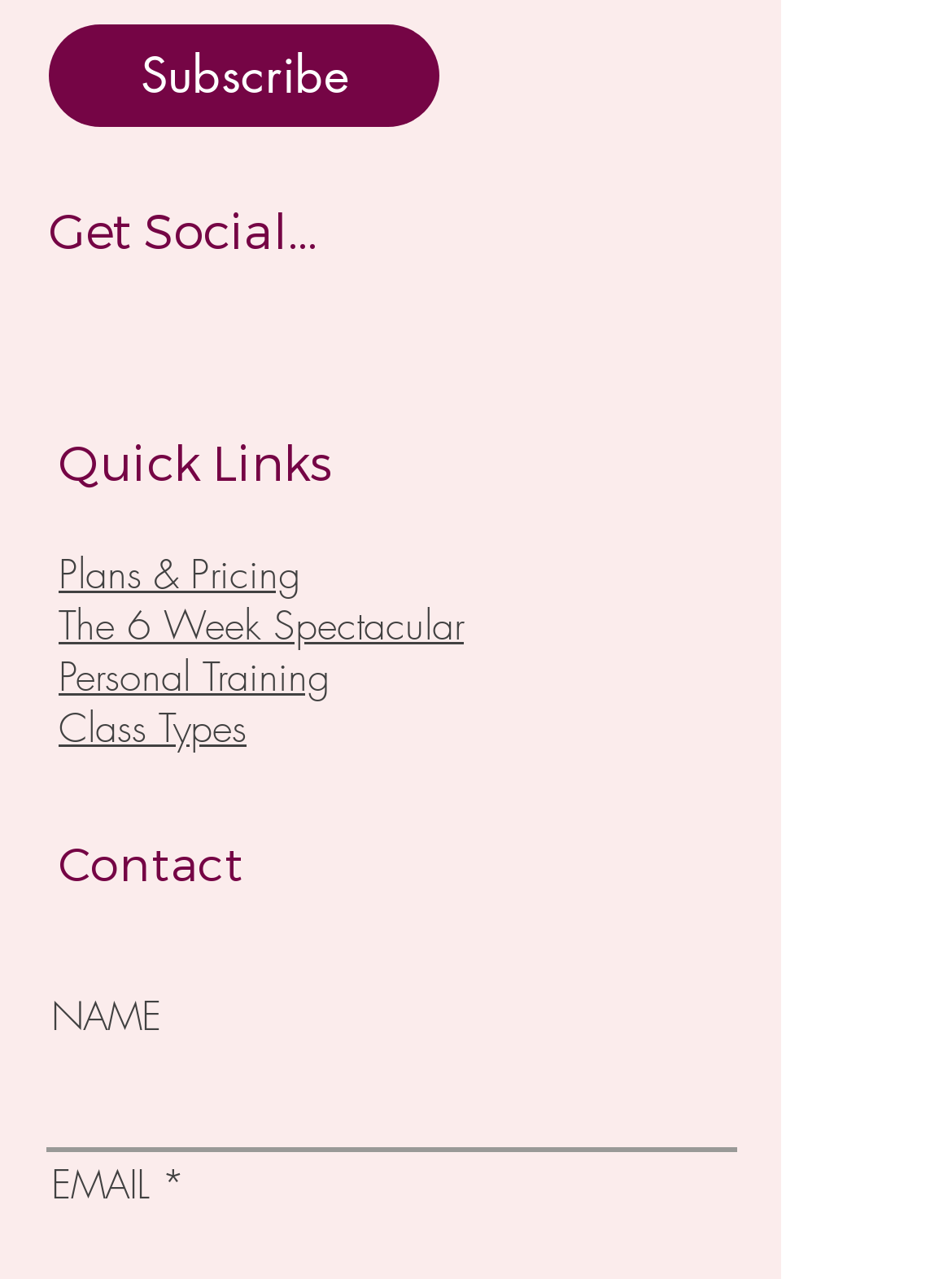Determine the bounding box coordinates for the element that should be clicked to follow this instruction: "Subscribe to the newsletter". The coordinates should be given as four float numbers between 0 and 1, in the format [left, top, right, bottom].

[0.051, 0.02, 0.462, 0.1]